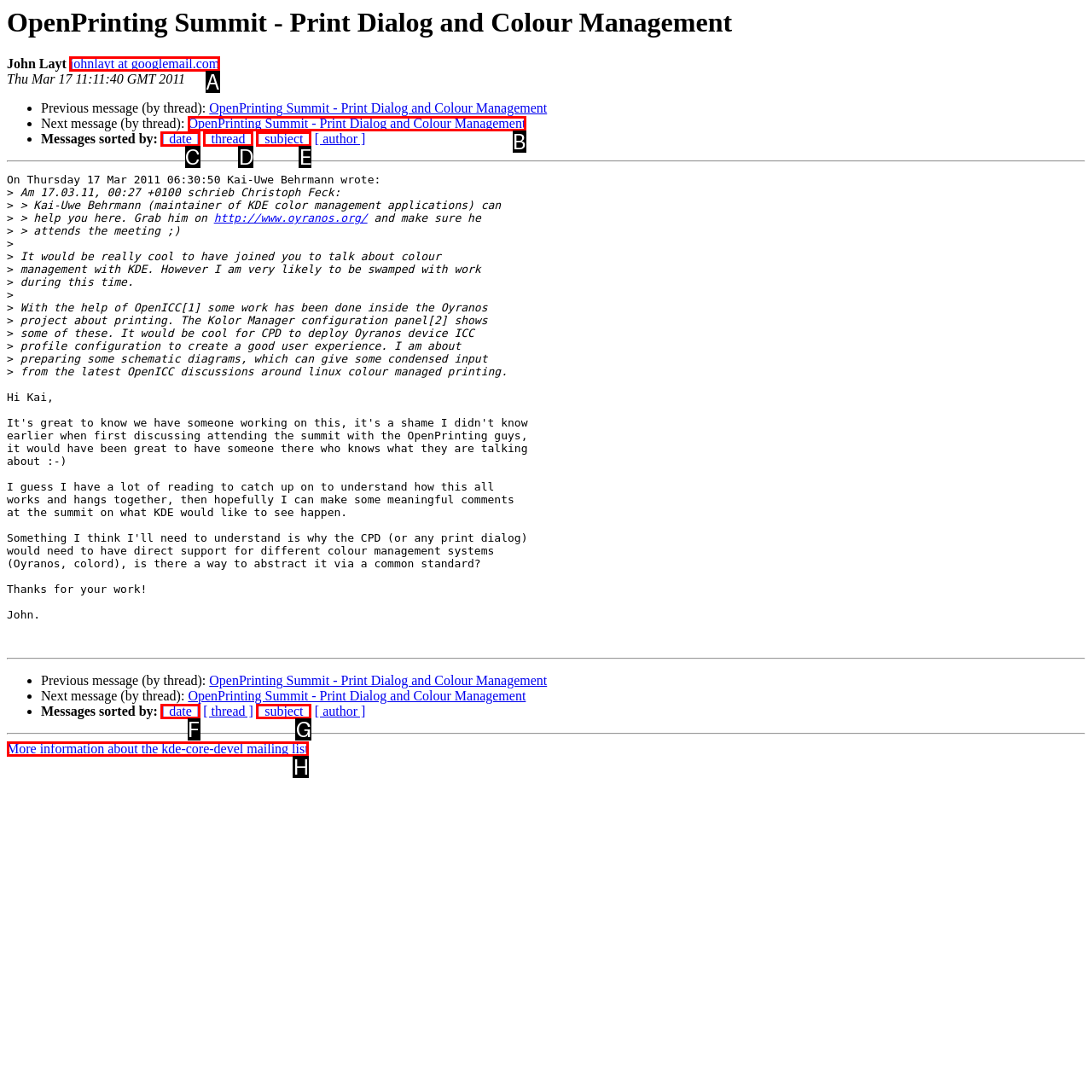Choose the letter of the option you need to click to Visit John Layt's email. Answer with the letter only.

A